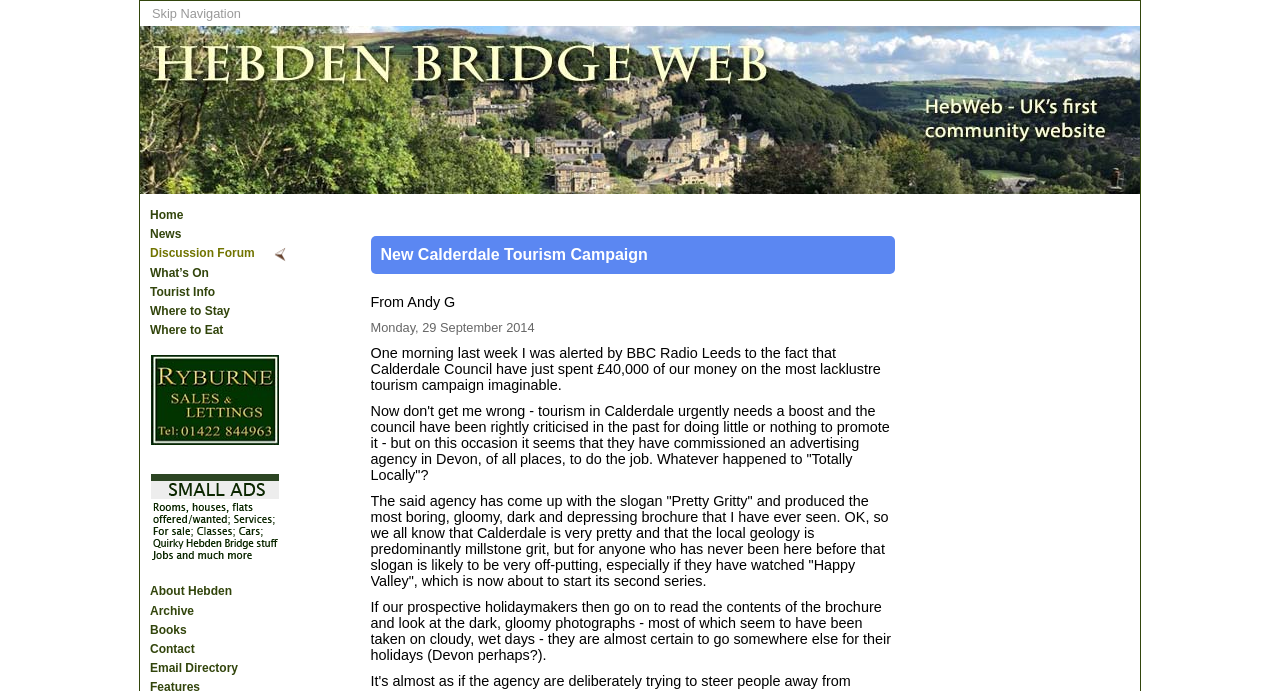Can you pinpoint the bounding box coordinates for the clickable element required for this instruction: "Click on the 'Home' link"? The coordinates should be four float numbers between 0 and 1, i.e., [left, top, right, bottom].

[0.115, 0.298, 0.227, 0.326]